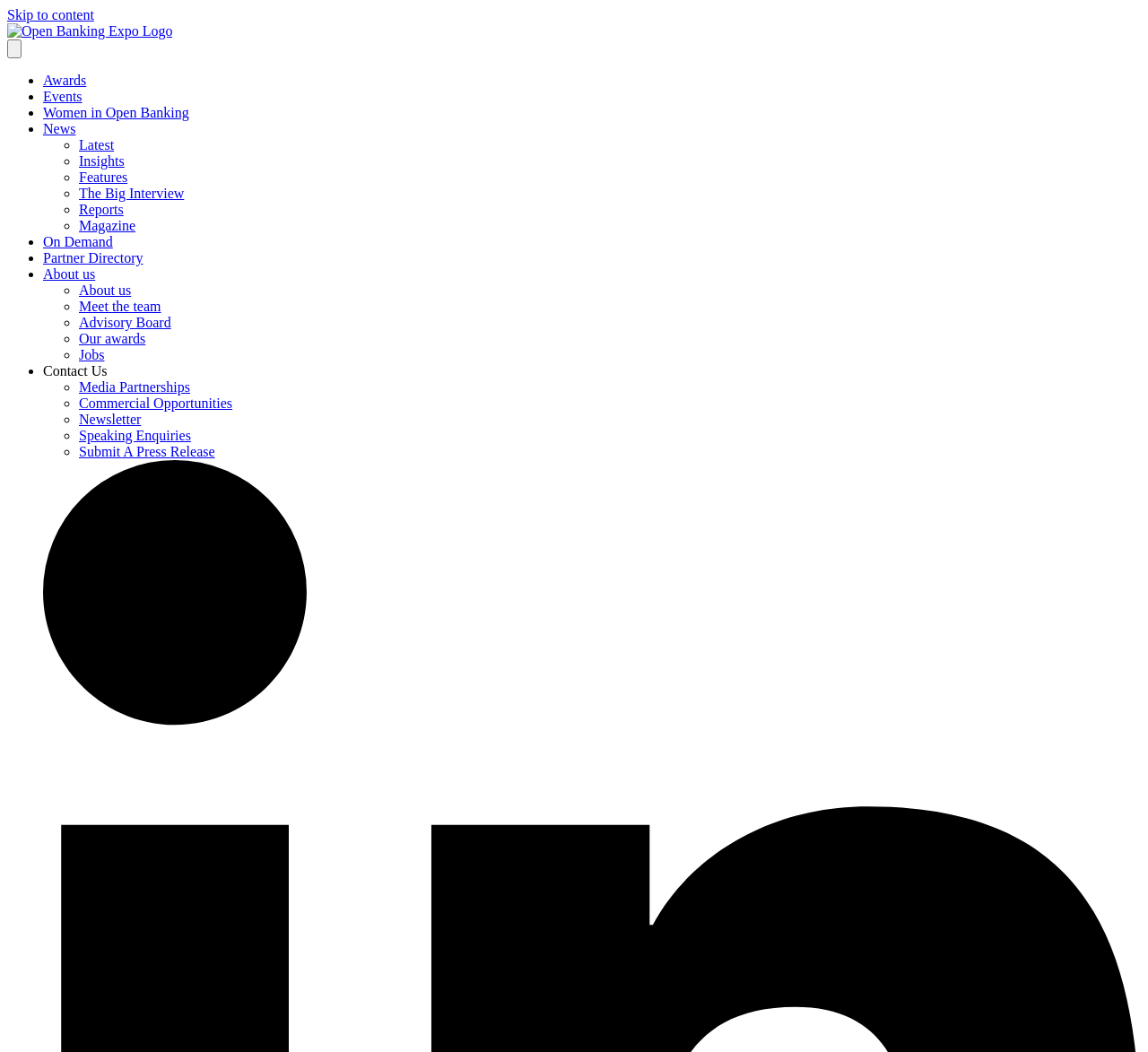Given the webpage screenshot, identify the bounding box of the UI element that matches this description: "Insights".

[0.069, 0.146, 0.108, 0.16]